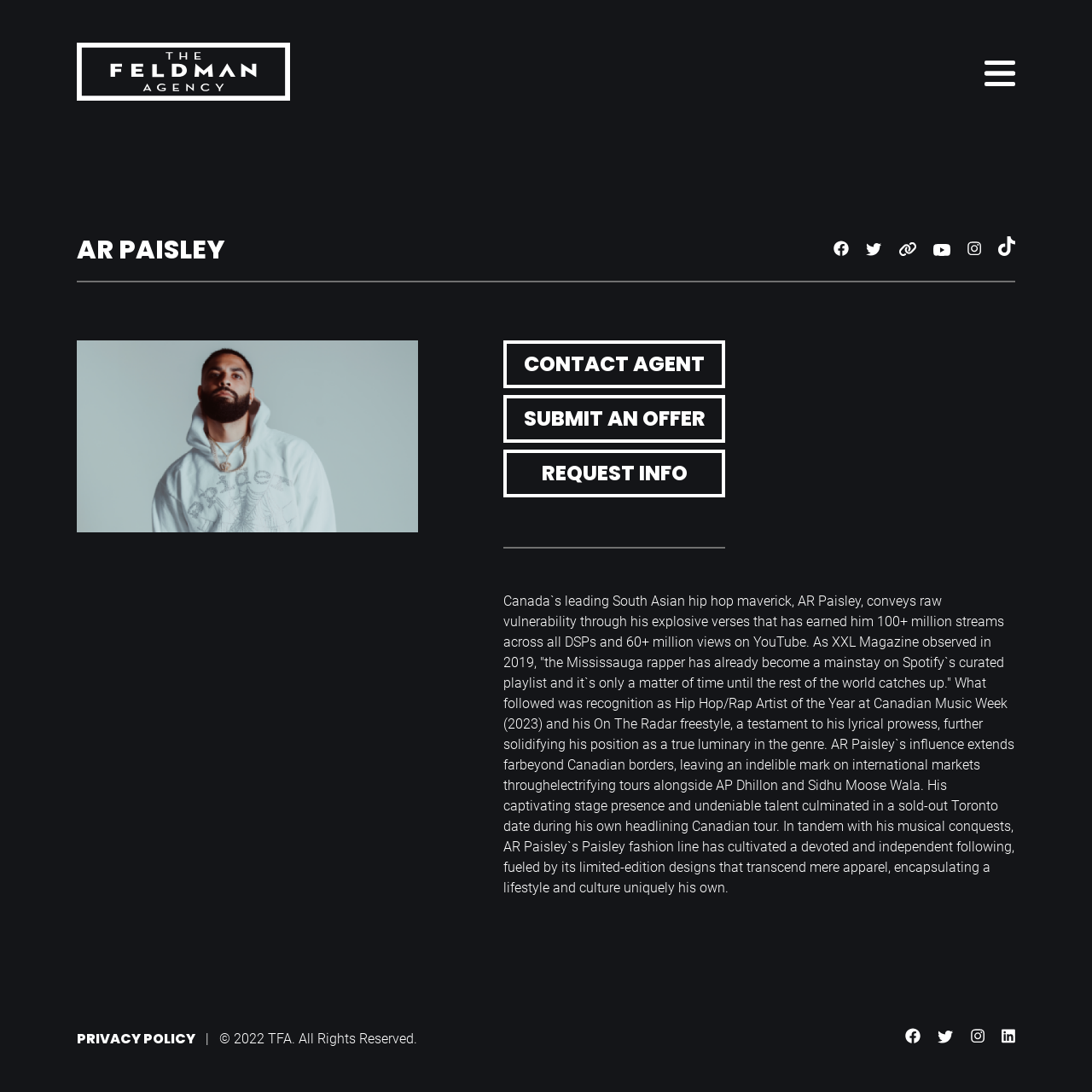Please find the bounding box coordinates of the element that must be clicked to perform the given instruction: "Check the privacy policy". The coordinates should be four float numbers from 0 to 1, i.e., [left, top, right, bottom].

[0.07, 0.942, 0.179, 0.96]